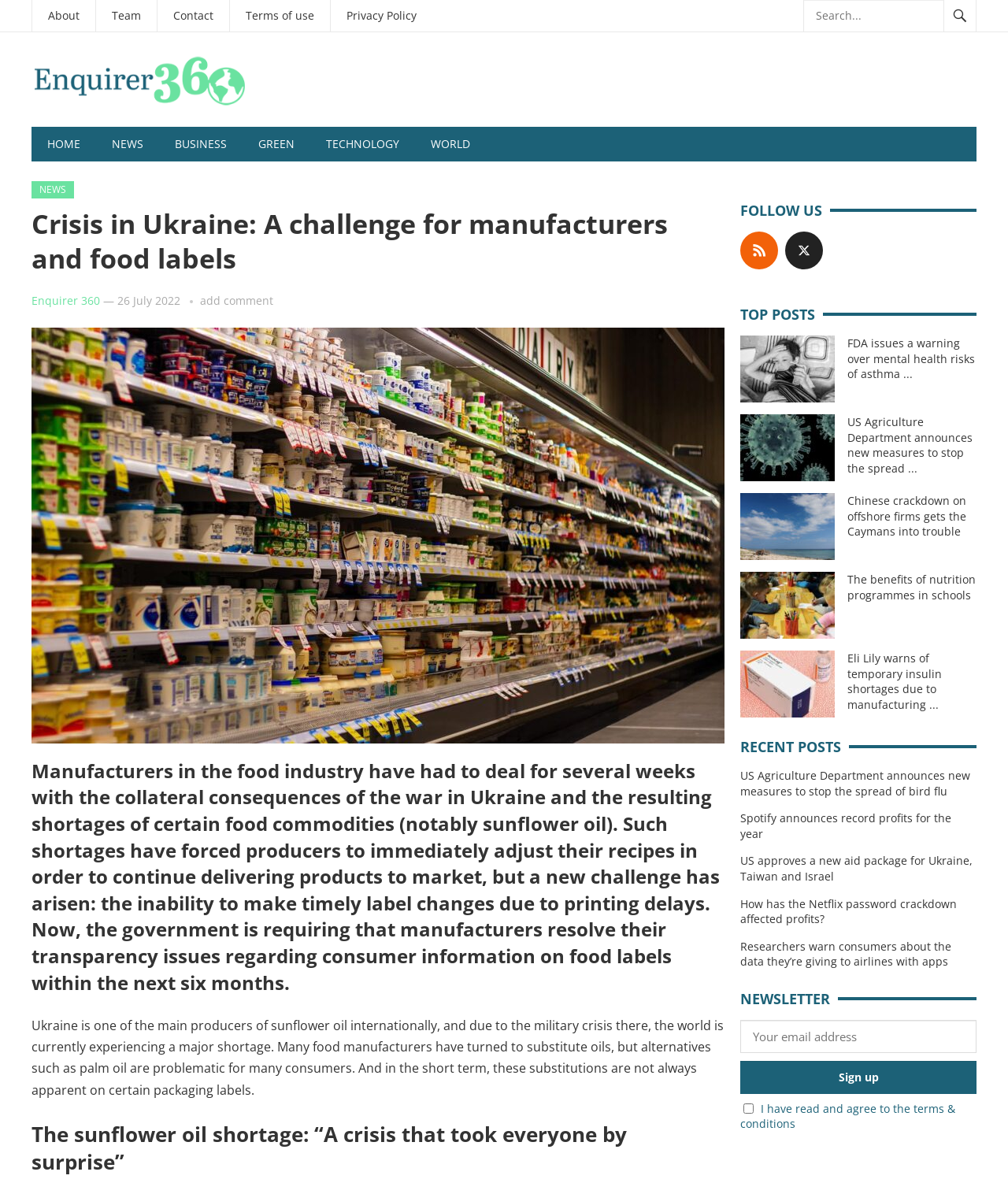Provide a single word or phrase answer to the question: 
What is the date of the main article?

26 July 2022